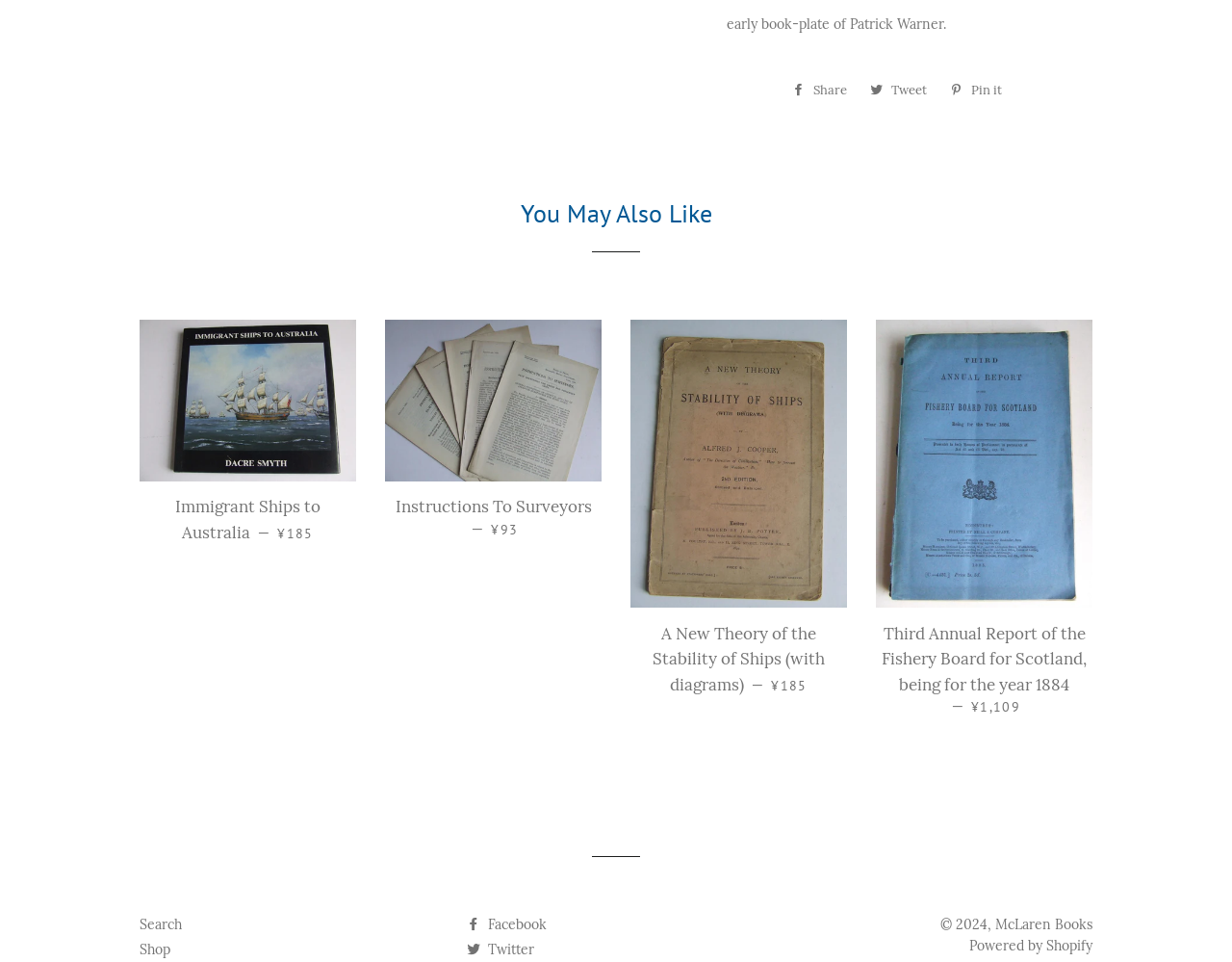Please locate the bounding box coordinates of the element's region that needs to be clicked to follow the instruction: "Visit McLaren Books". The bounding box coordinates should be provided as four float numbers between 0 and 1, i.e., [left, top, right, bottom].

[0.808, 0.952, 0.887, 0.97]